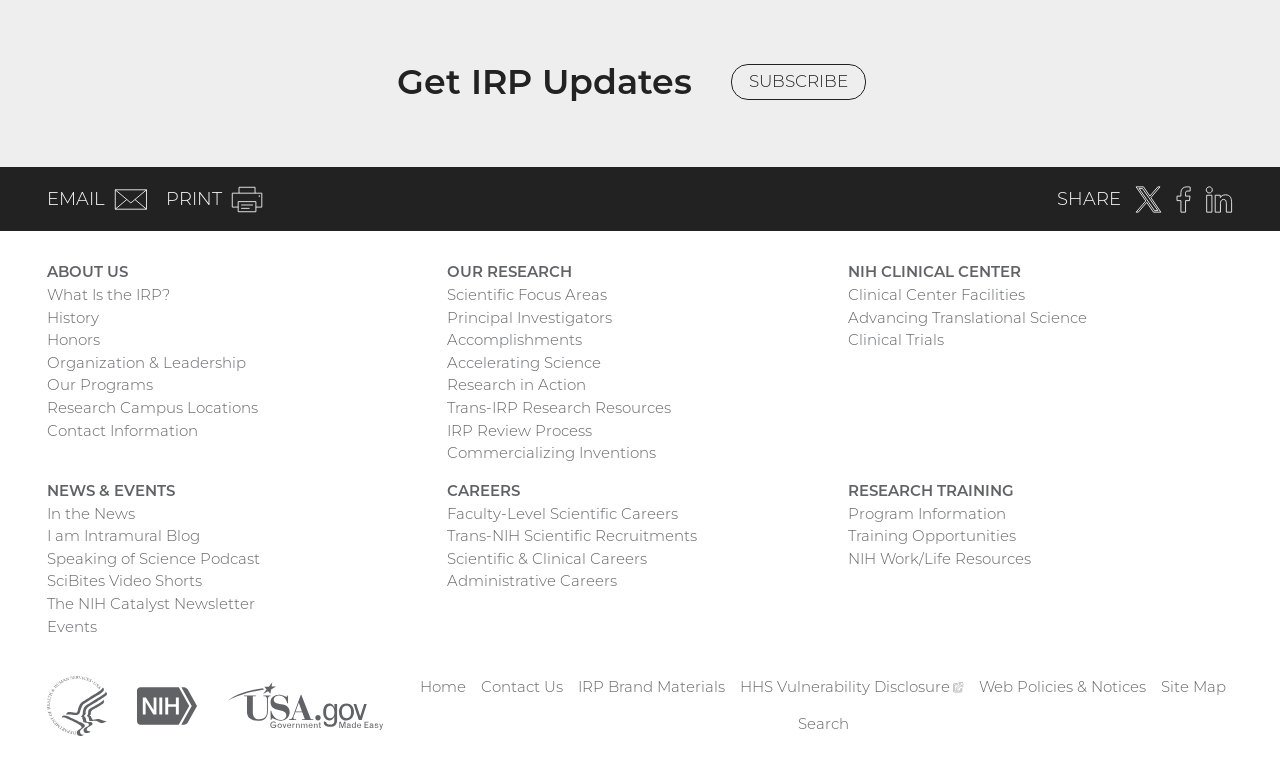Bounding box coordinates are specified in the format (top-left x, top-left y, bottom-right x, bottom-right y). All values are floating point numbers bounded between 0 and 1. Please provide the bounding box coordinate of the region this sentence describes: Email (email)

[0.037, 0.245, 0.116, 0.281]